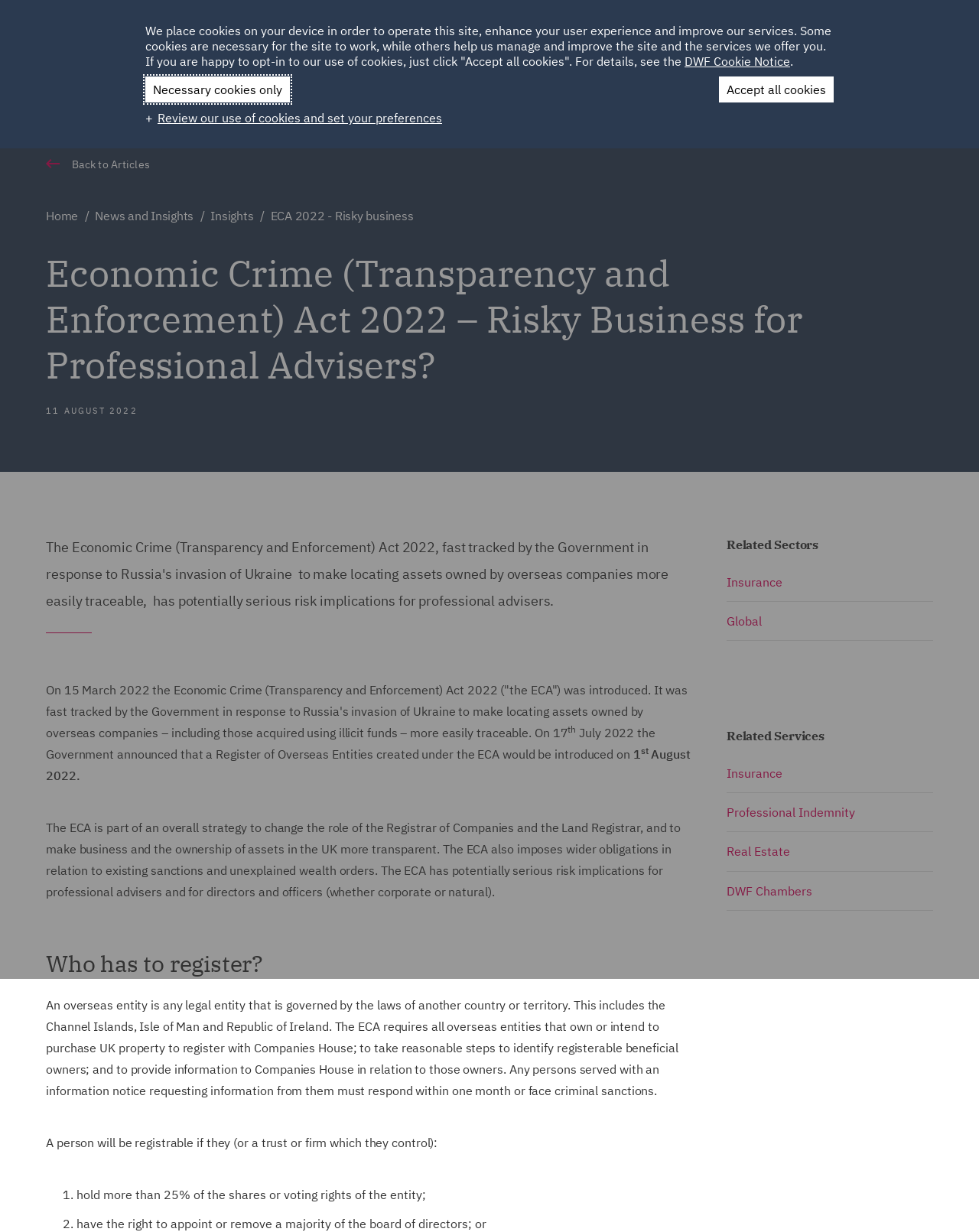Provide the bounding box coordinates of the HTML element described by the text: "Marketangles".

None